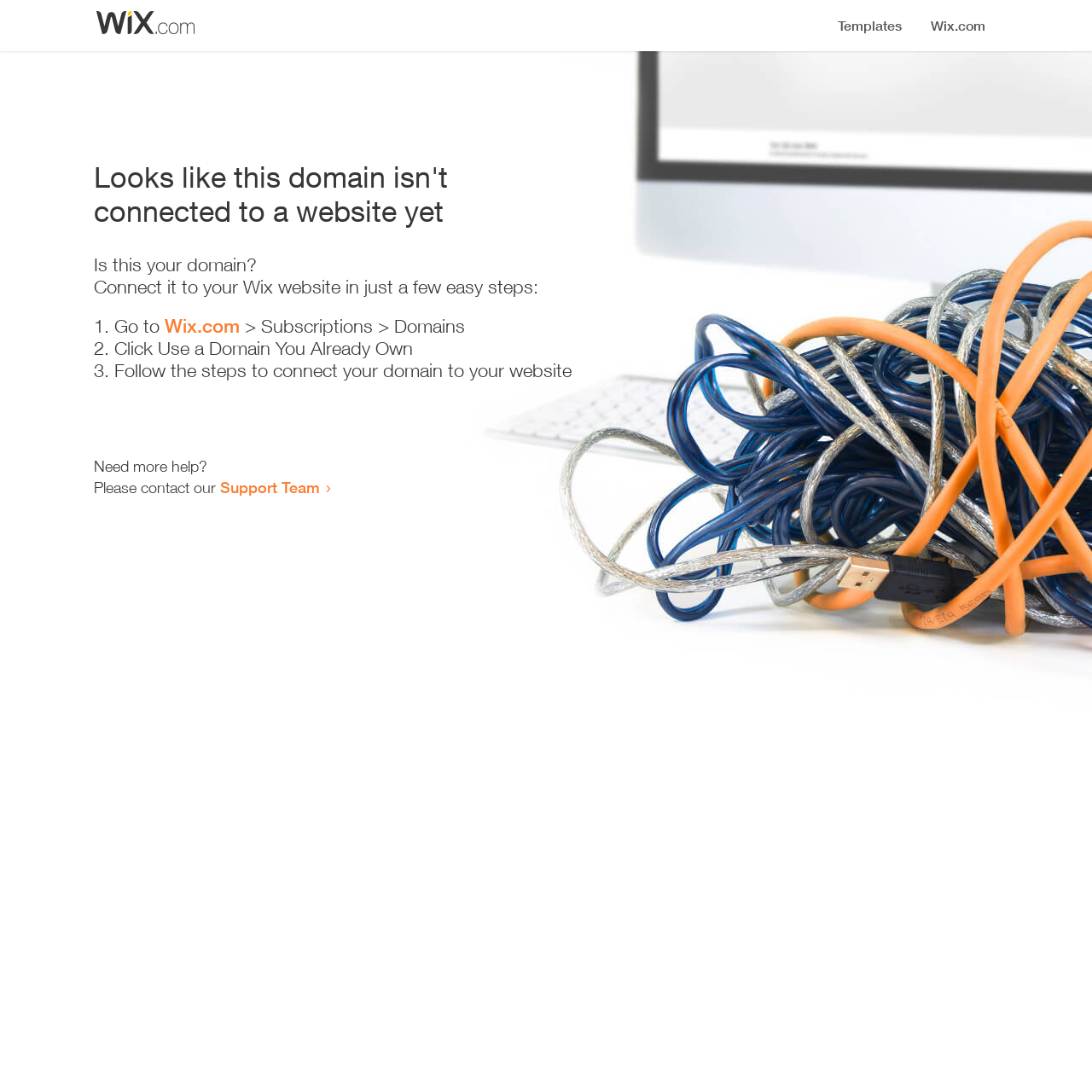Construct a comprehensive caption that outlines the webpage's structure and content.

The webpage appears to be an error page, indicating that a domain is not connected to a website yet. At the top, there is a small image, followed by a heading that states the error message. Below the heading, there is a series of instructions to connect the domain to a Wix website. The instructions are presented in a step-by-step format, with each step numbered and accompanied by a brief description. The first step involves going to Wix.com and navigating to the Subscriptions and Domains section. The second step is to click on "Use a Domain You Already Own", and the third step is to follow the instructions to connect the domain to the website. 

At the bottom of the page, there is a section that offers additional help, with a link to contact the Support Team. The overall layout is simple and easy to follow, with clear headings and concise text.